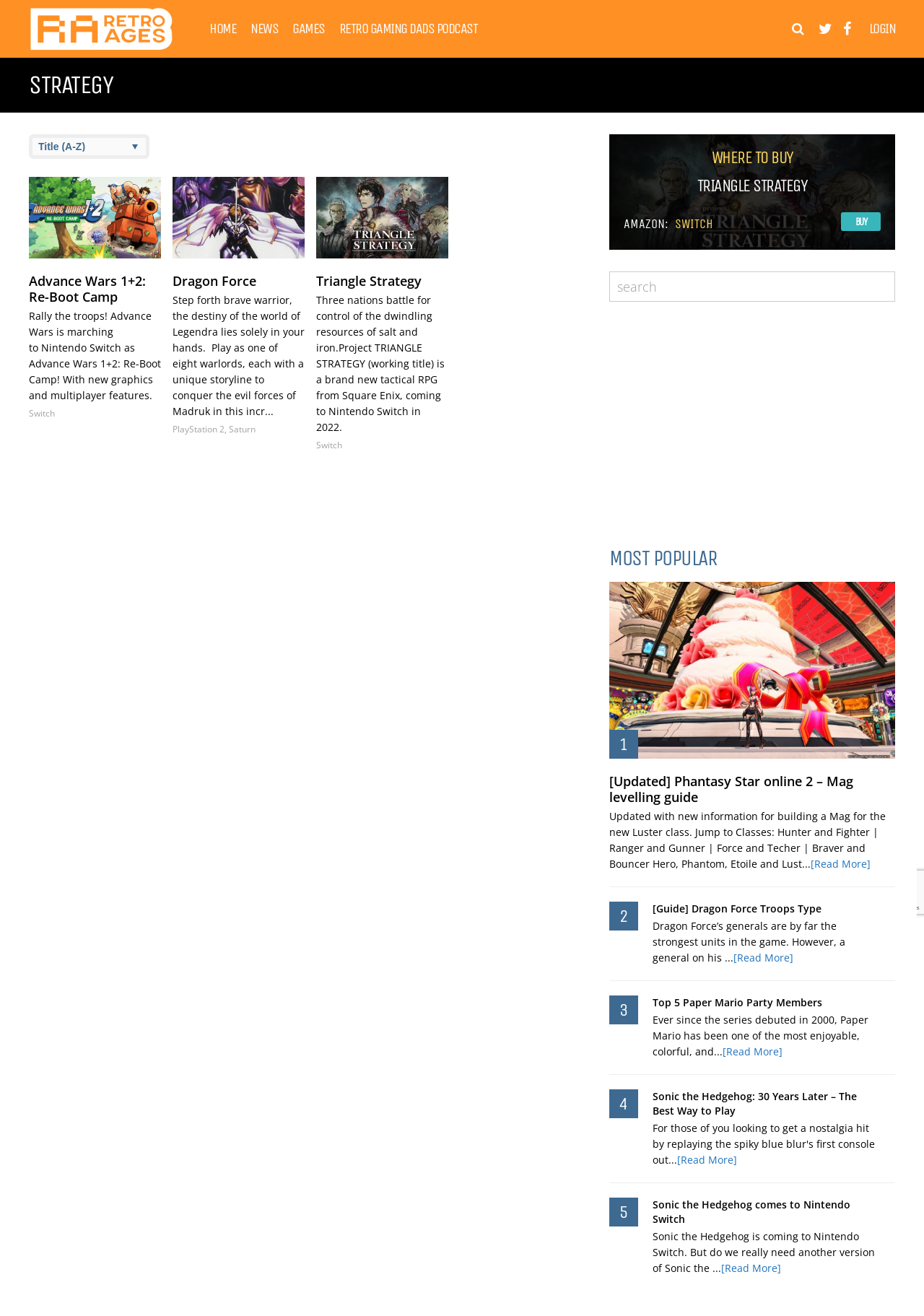Respond concisely with one word or phrase to the following query:
What is the purpose of the 'WHERE TO BUY' section?

To provide purchase links